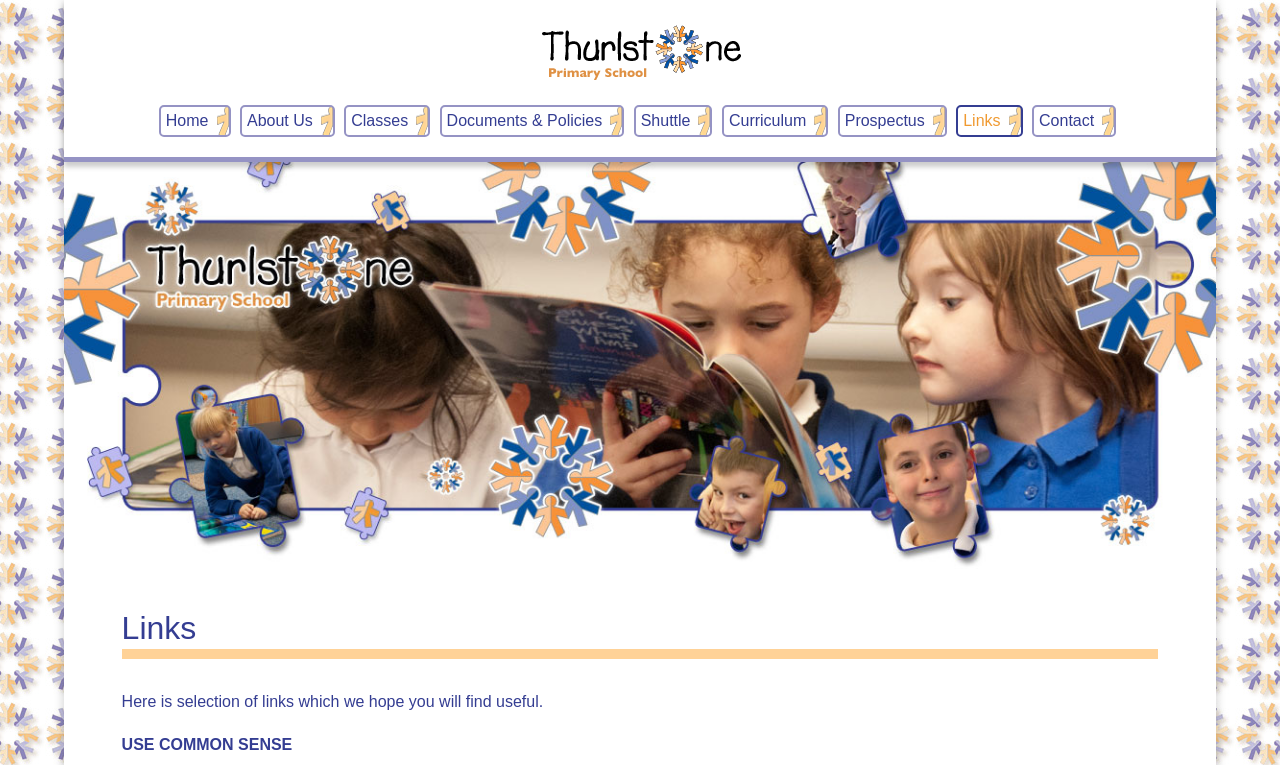What is the last link on the top navigation bar?
Answer the question with a single word or phrase, referring to the image.

Contact